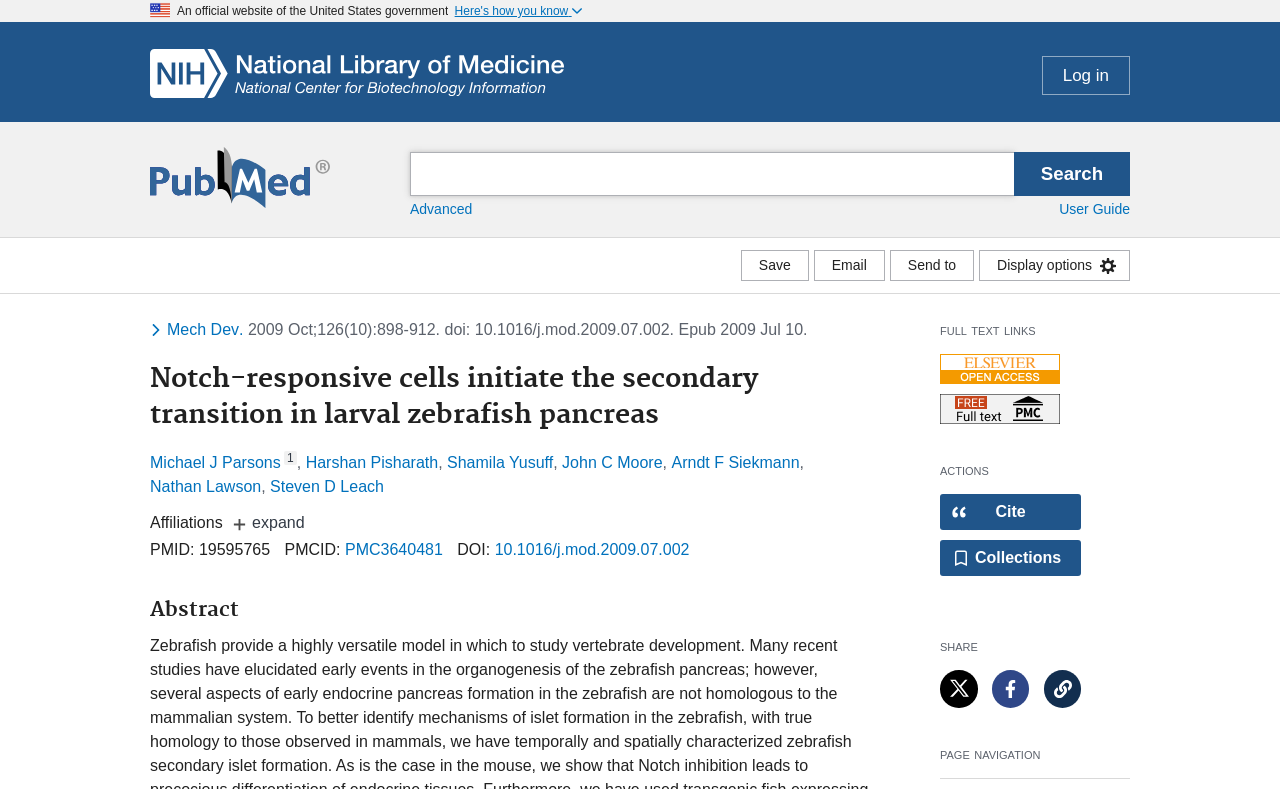Please identify the bounding box coordinates of the element that needs to be clicked to execute the following command: "Log in". Provide the bounding box using four float numbers between 0 and 1, formatted as [left, top, right, bottom].

[0.814, 0.071, 0.883, 0.12]